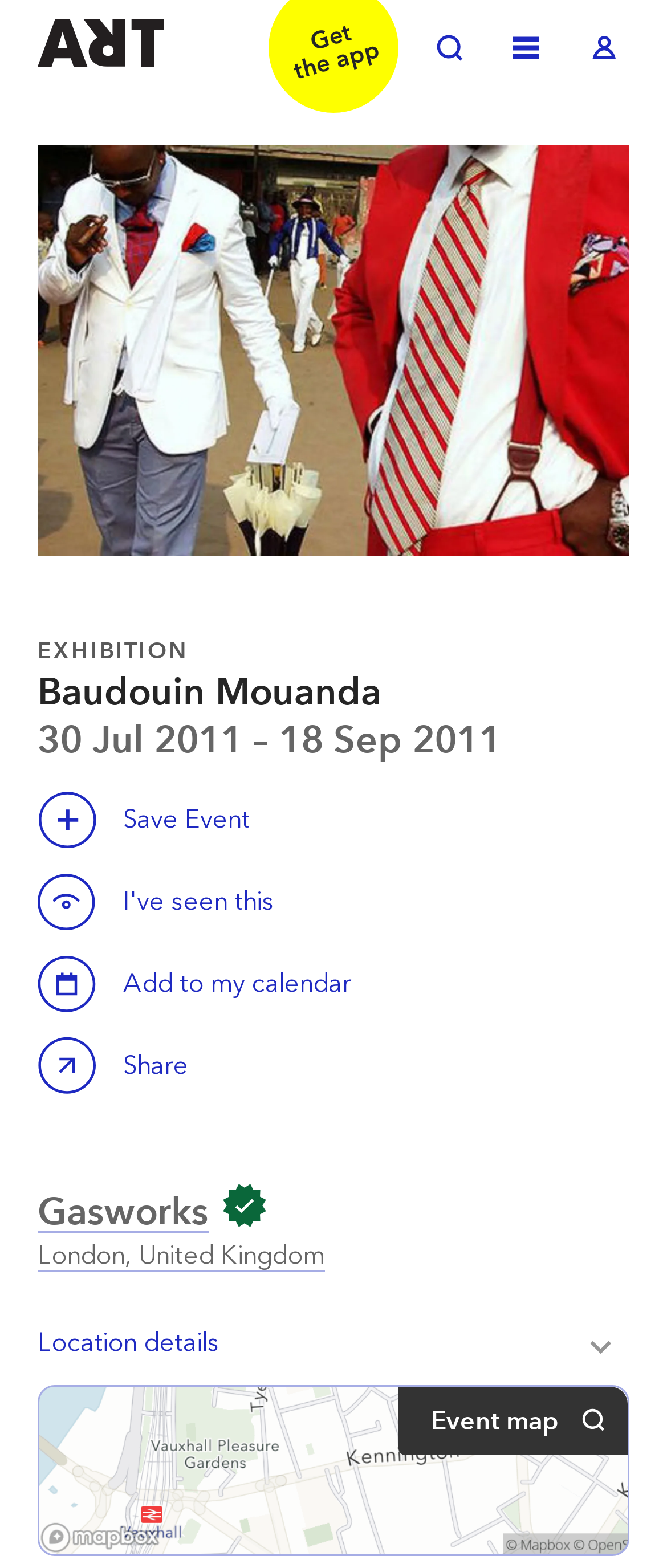What can be done with the event? Based on the screenshot, please respond with a single word or phrase.

Save, Share, Add to calendar